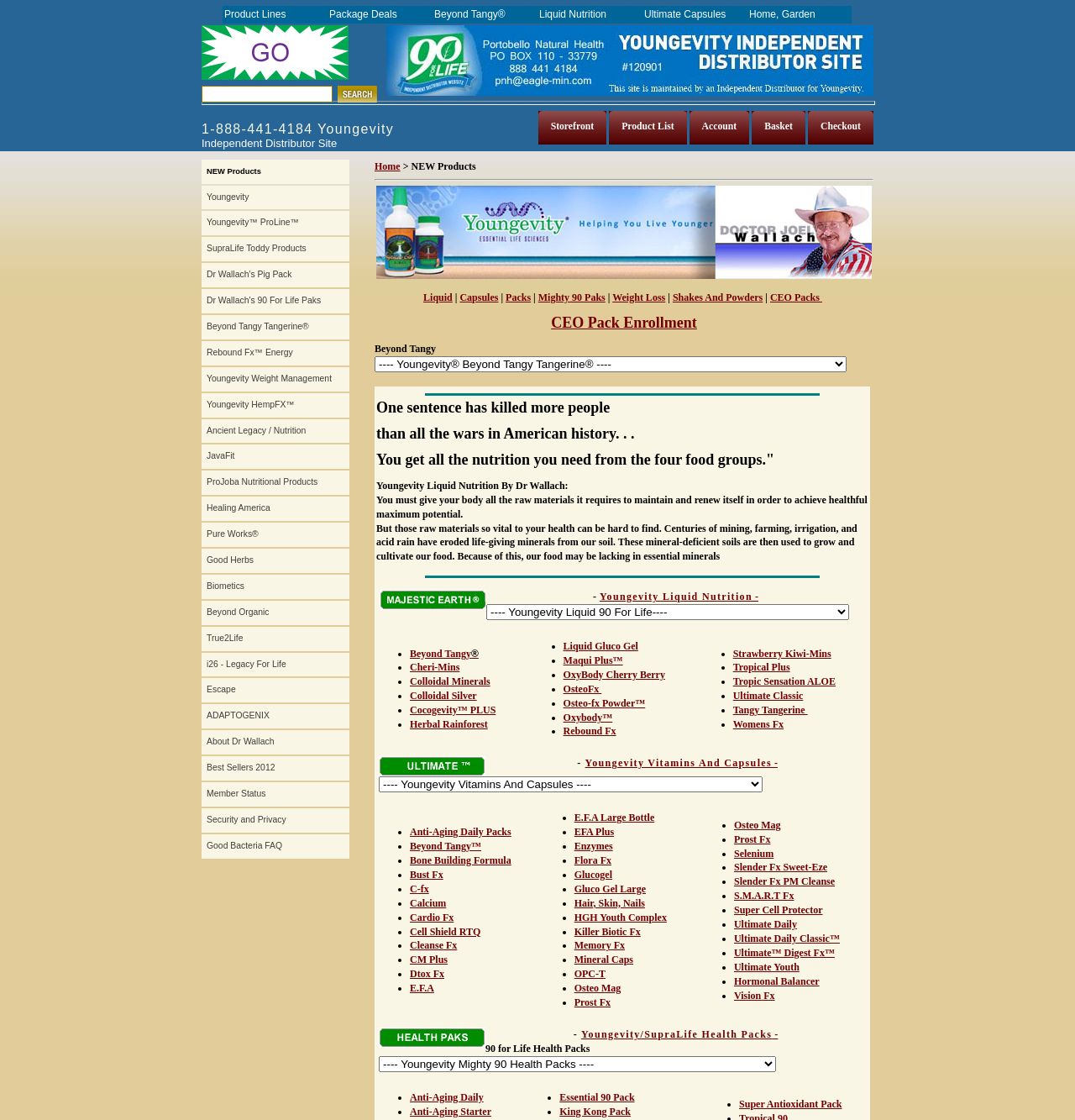What type of products are being sold on this webpage?
Based on the screenshot, give a detailed explanation to answer the question.

The webpage appears to be an e-commerce site selling health supplements and nutrition products, as evidenced by the product categories and descriptions listed on the webpage.